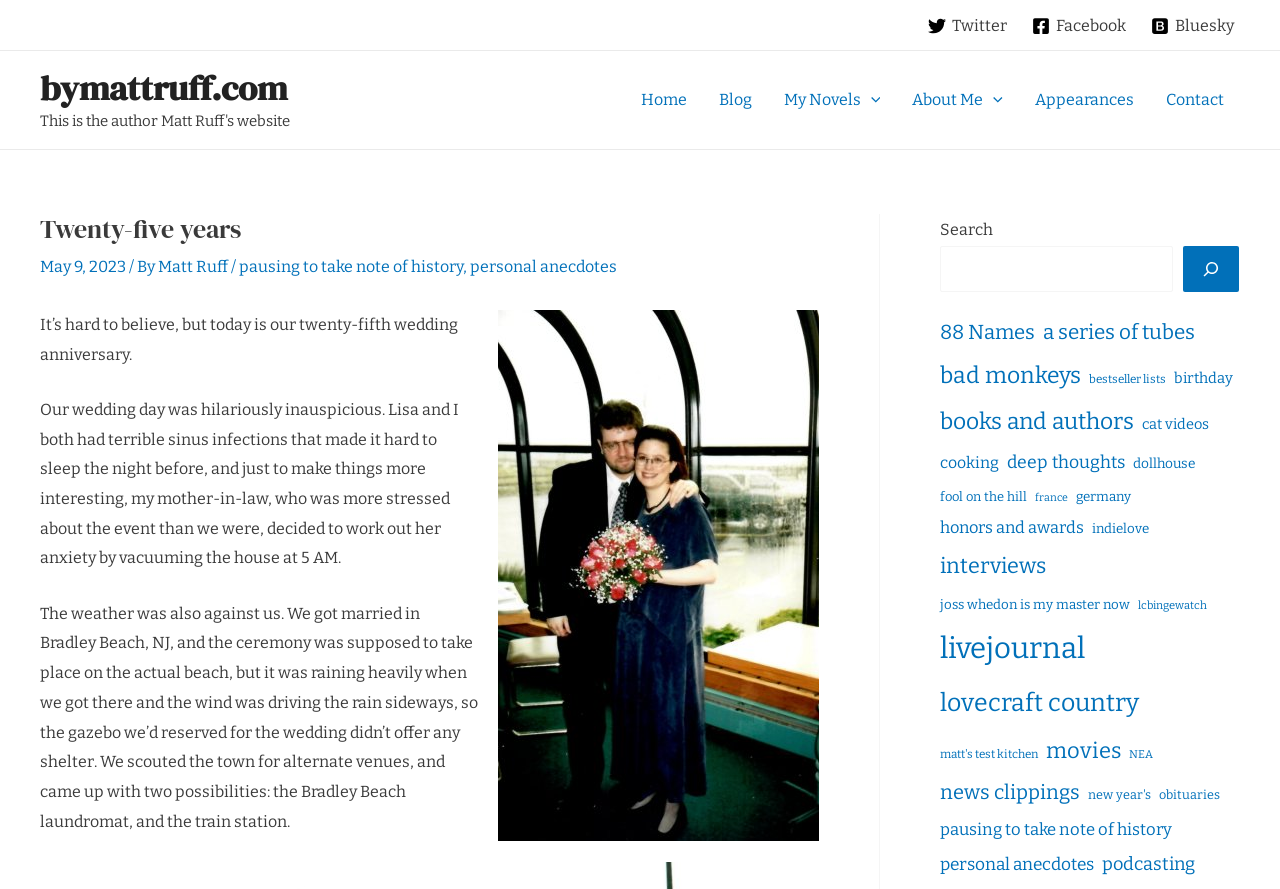Could you please study the image and provide a detailed answer to the question:
What is the anniversary being celebrated?

I read the text in the main content area and found that the author is celebrating their 25th wedding anniversary.